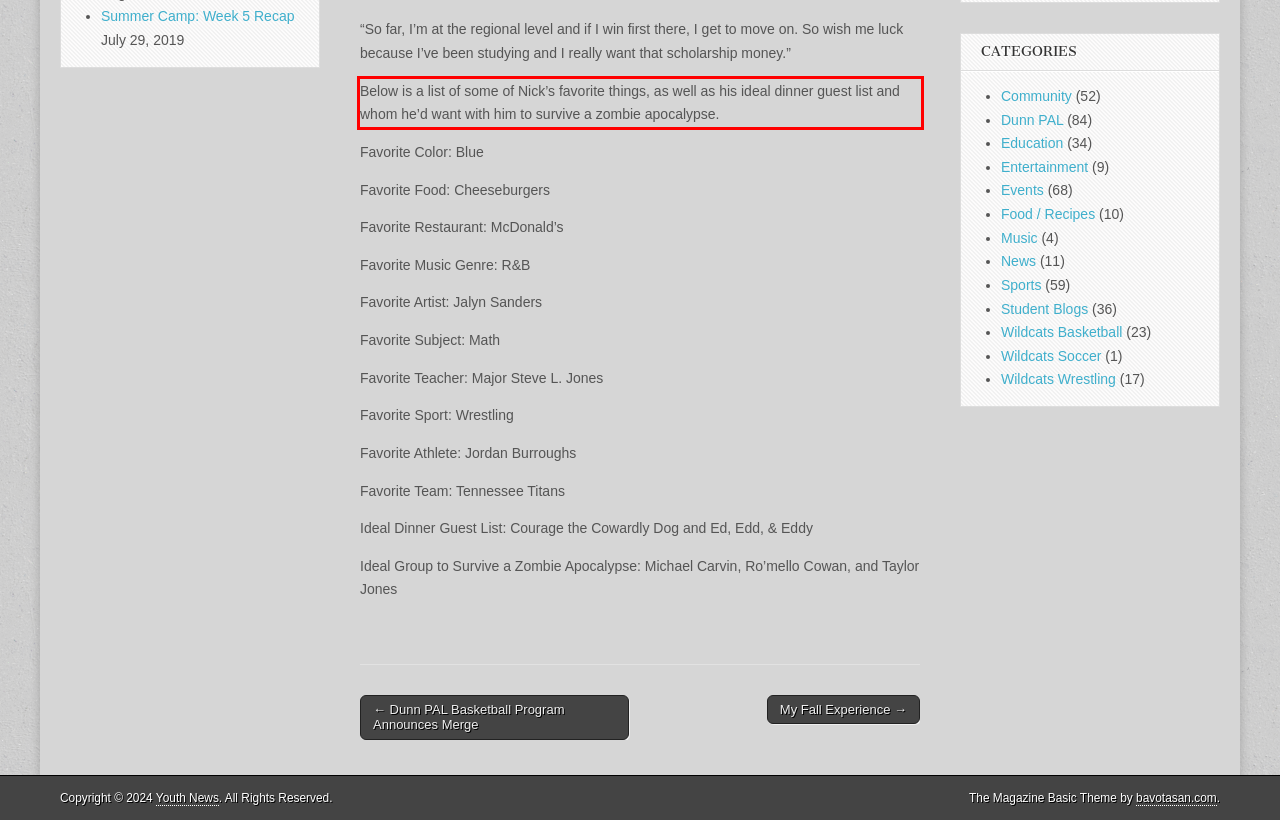View the screenshot of the webpage and identify the UI element surrounded by a red bounding box. Extract the text contained within this red bounding box.

Below is a list of some of Nick’s favorite things, as well as his ideal dinner guest list and whom he’d want with him to survive a zombie apocalypse.